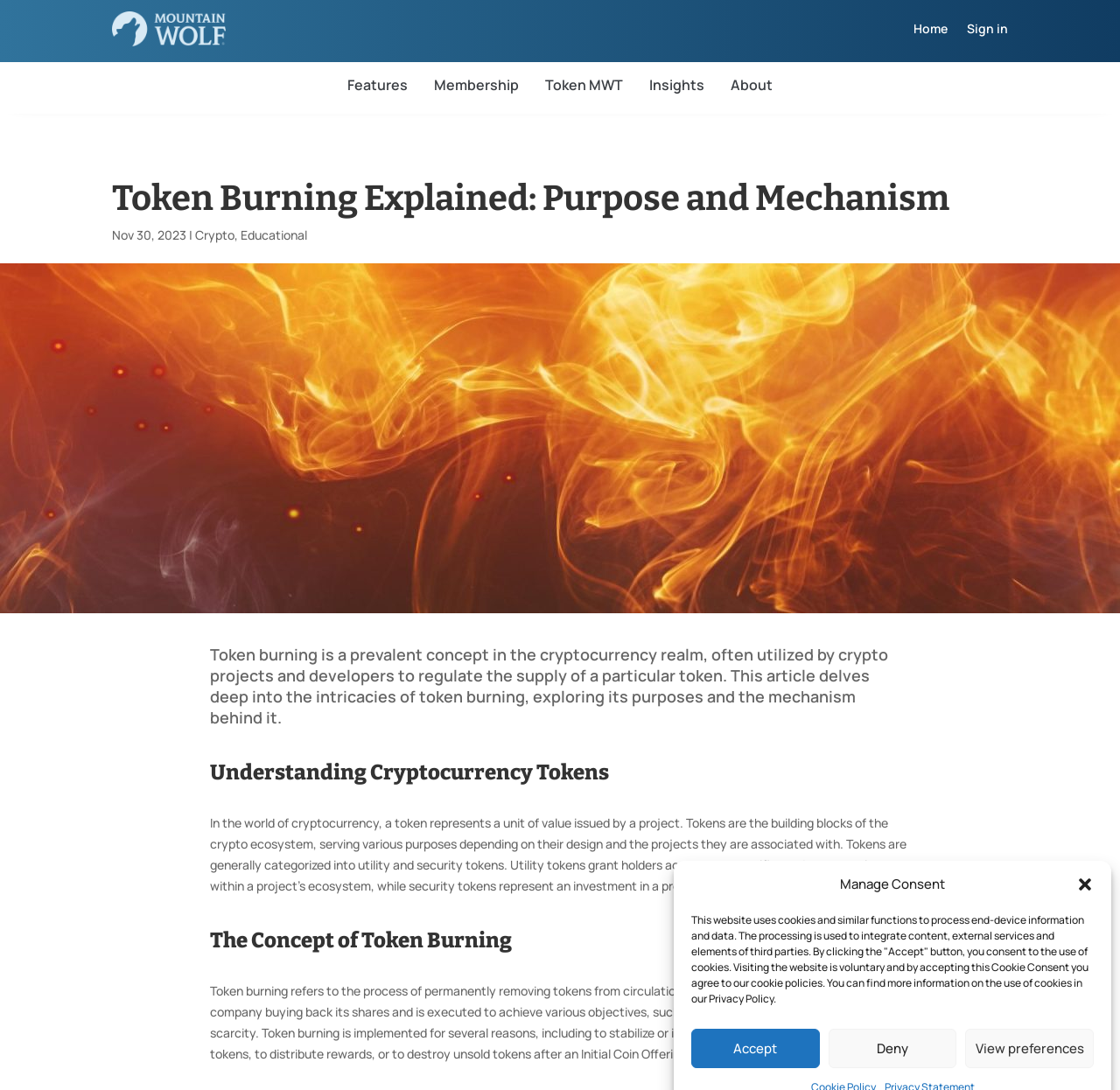Please identify and generate the text content of the webpage's main heading.

Token Burning Explained: Purpose and Mechanism